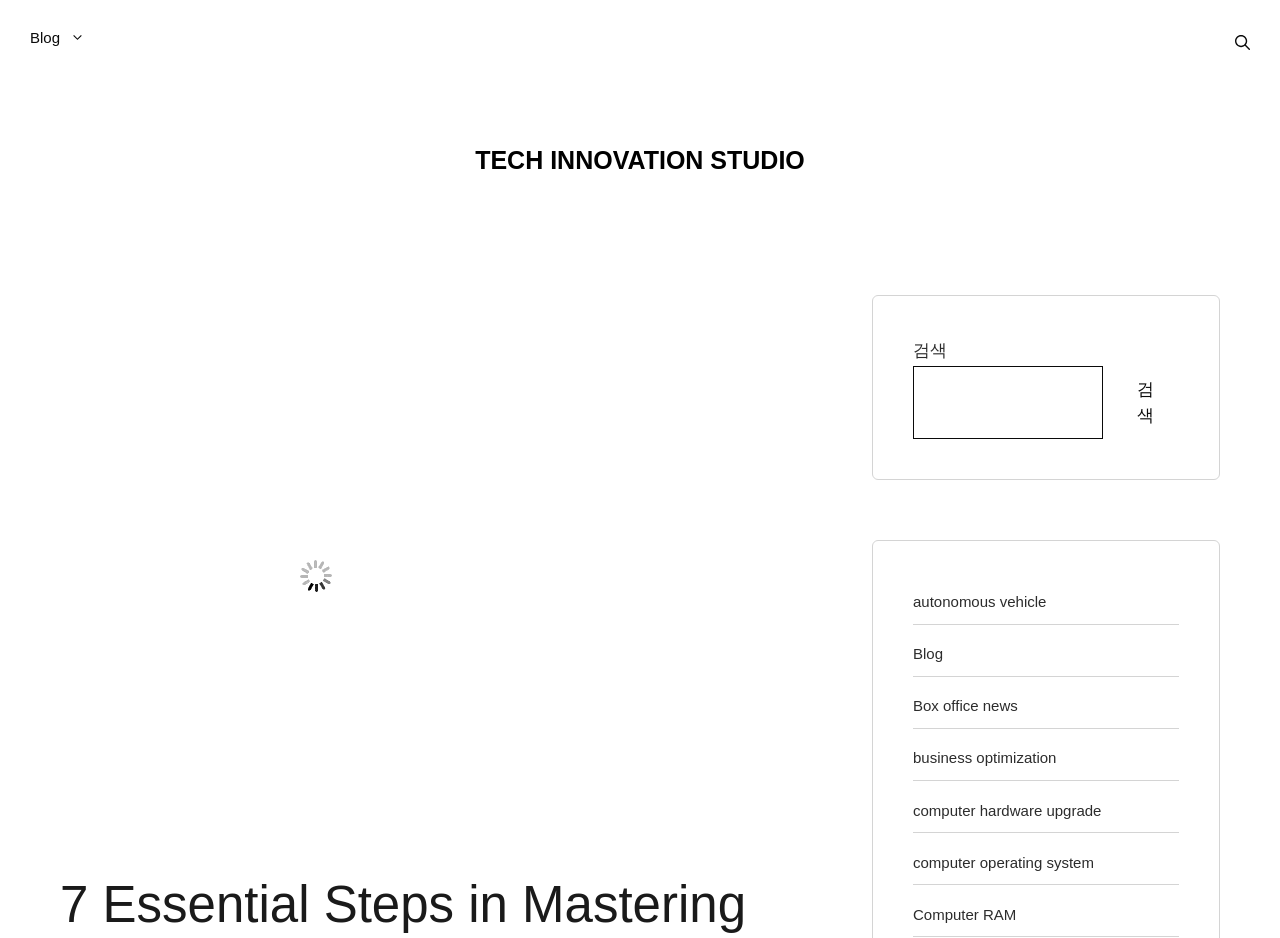What topics are covered in the website?
Please provide a single word or phrase answer based on the image.

Various tech topics